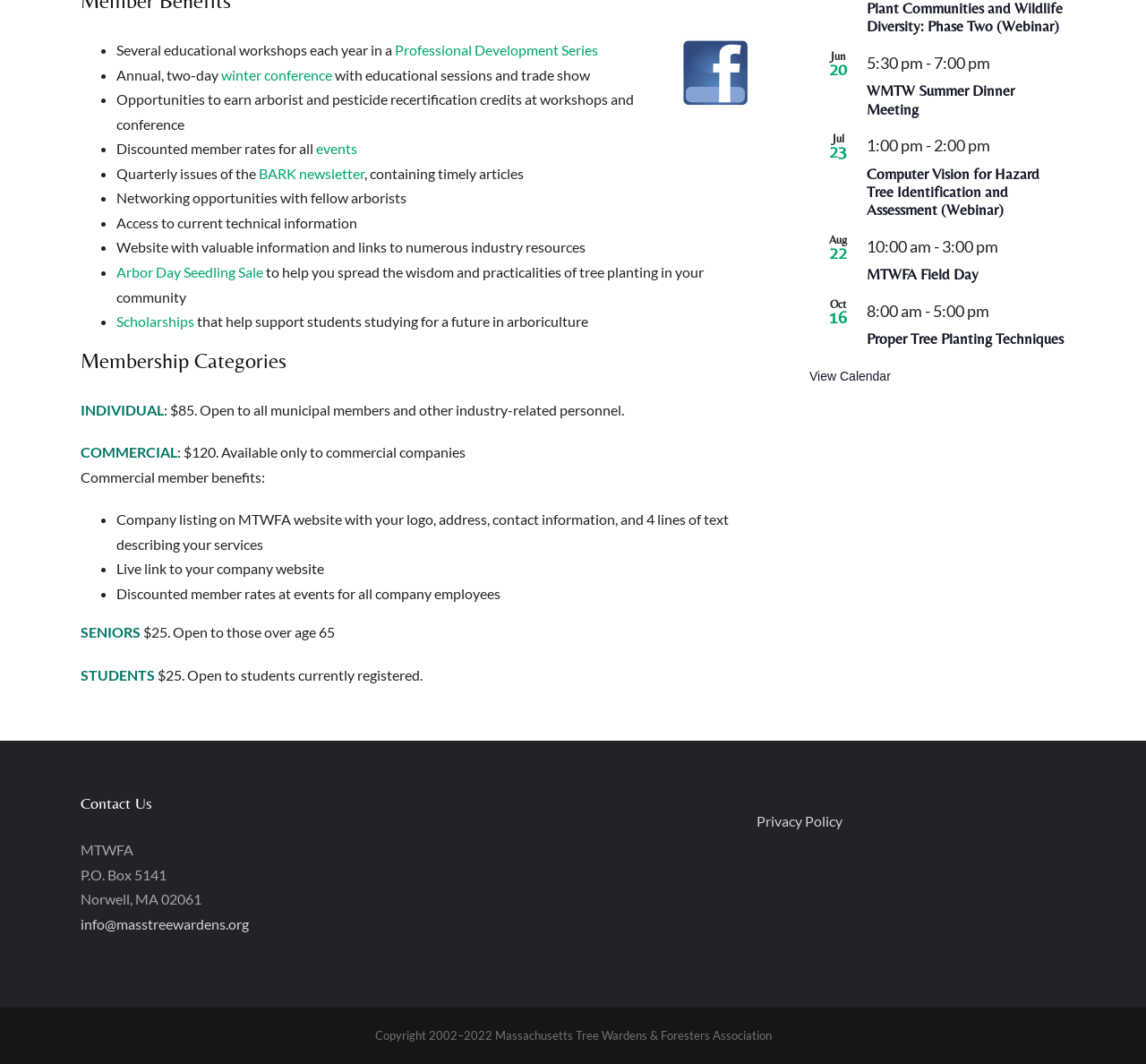Identify the bounding box coordinates for the UI element described as follows: "Gallery". Ensure the coordinates are four float numbers between 0 and 1, formatted as [left, top, right, bottom].

None